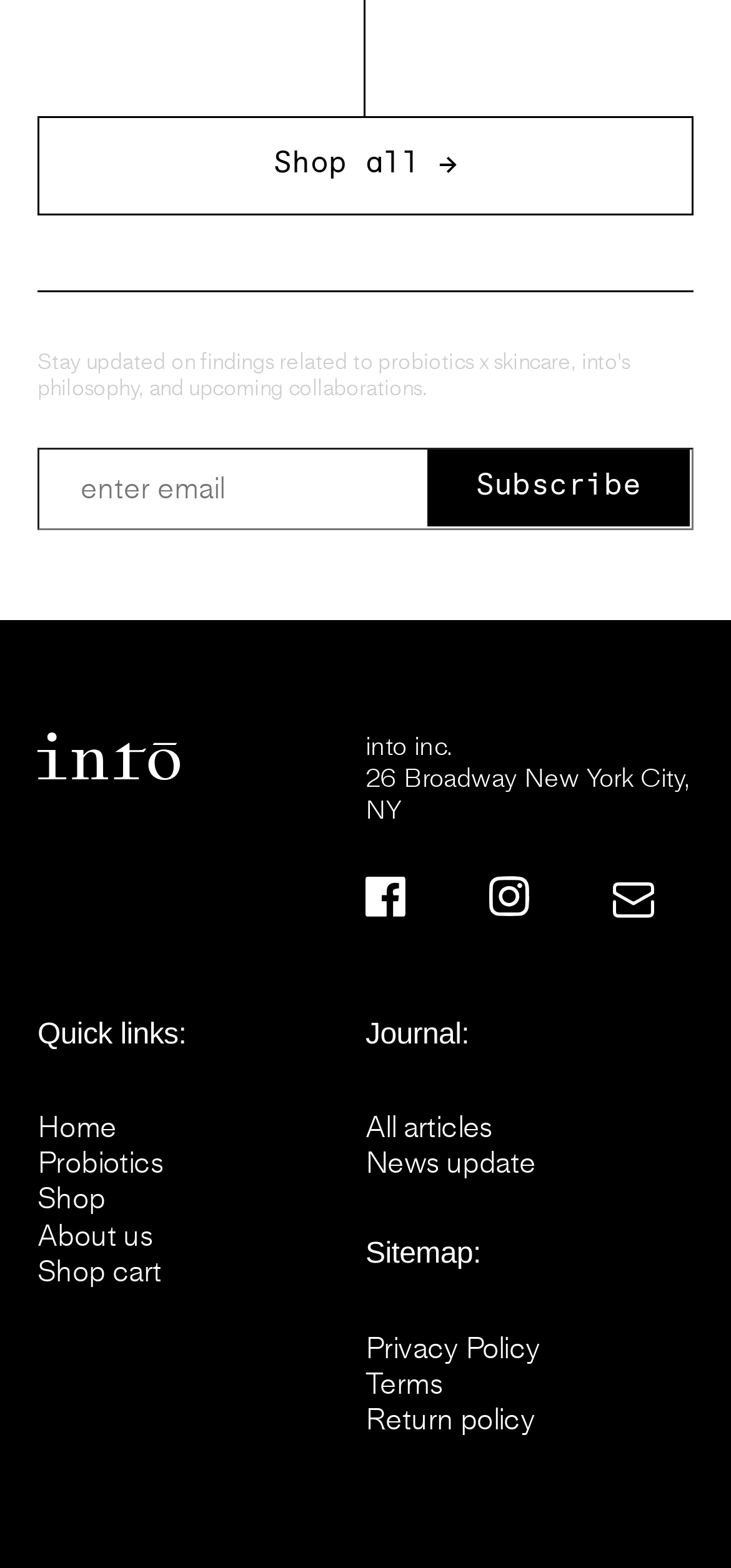Please specify the bounding box coordinates of the area that should be clicked to accomplish the following instruction: "Click forgot password". The coordinates should consist of four float numbers between 0 and 1, i.e., [left, top, right, bottom].

None